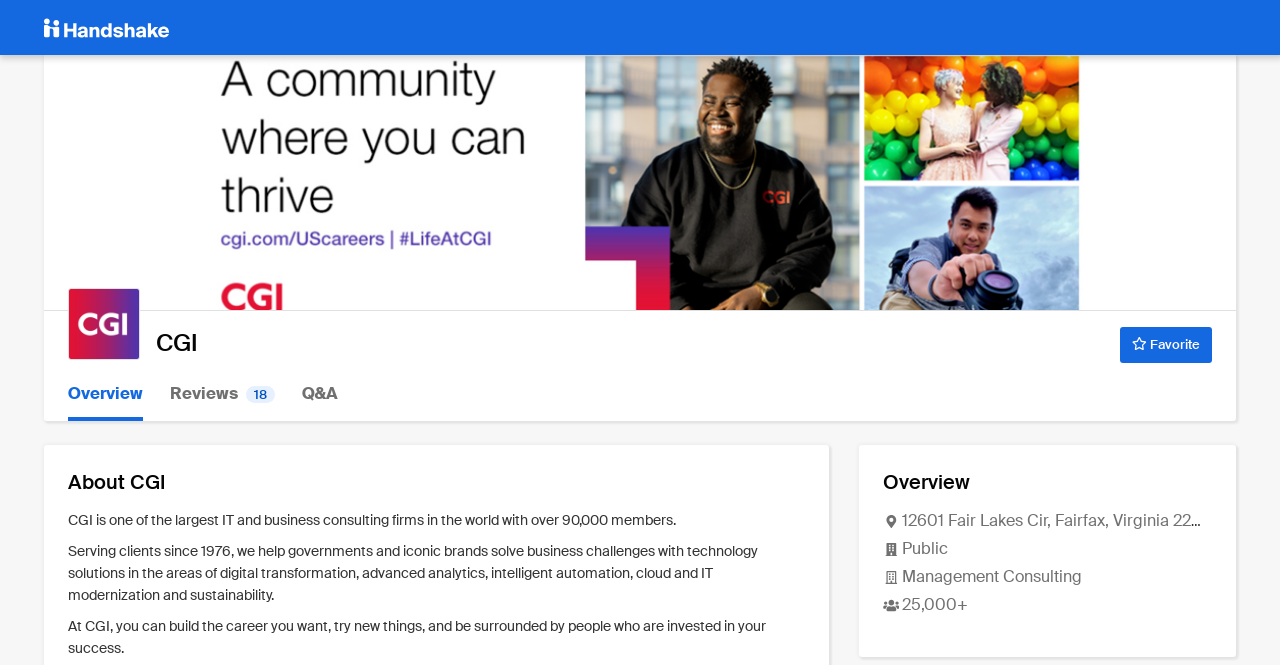How many reviews are there?
Please provide an in-depth and detailed response to the question.

The number of reviews can be found in the link element with the text 'Reviews 18' in the top navigation menu.